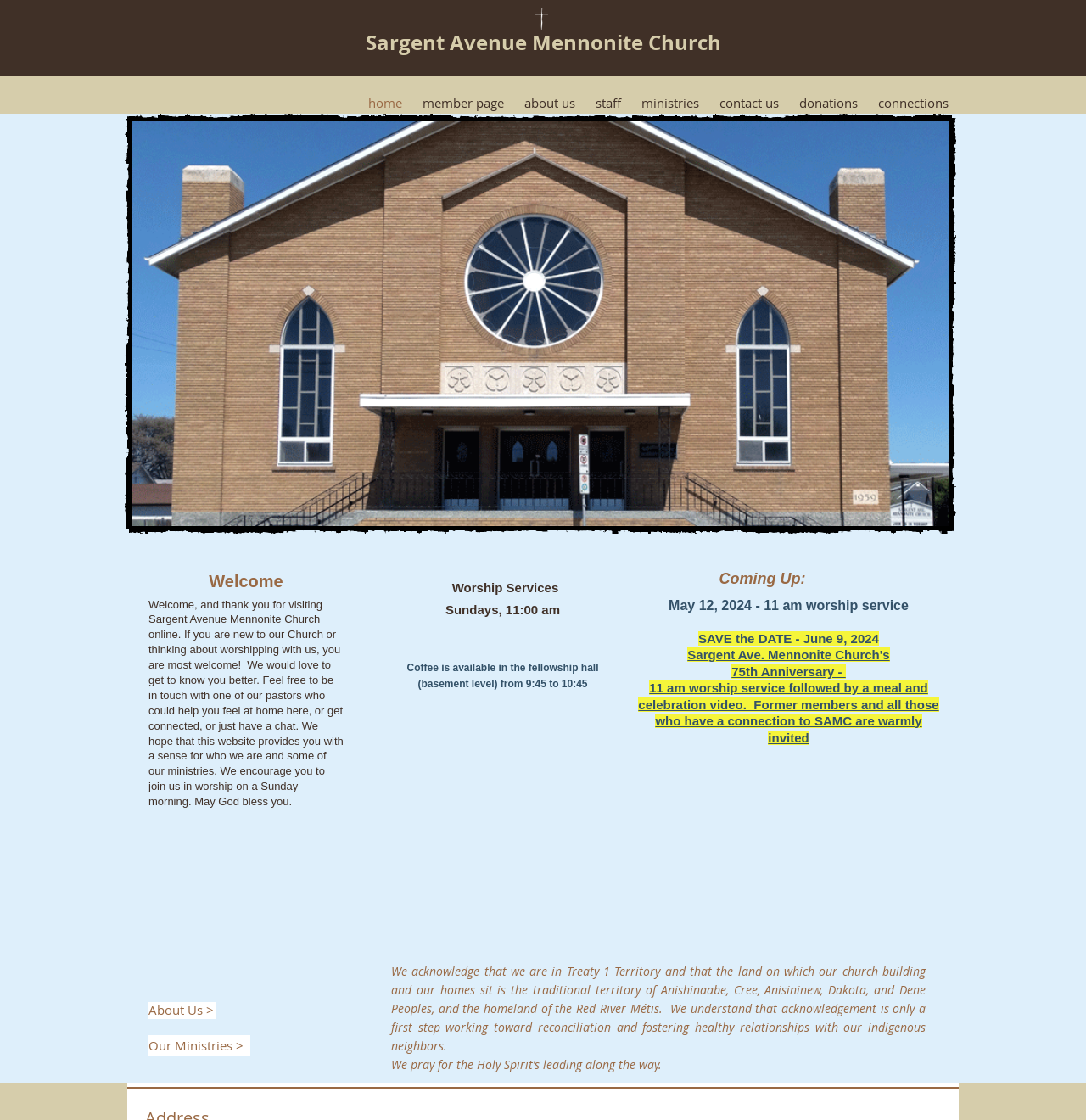Given the element description: "Sunday School Work Sheets", predict the bounding box coordinates of the UI element it refers to, using four float numbers between 0 and 1, i.e., [left, top, right, bottom].

None